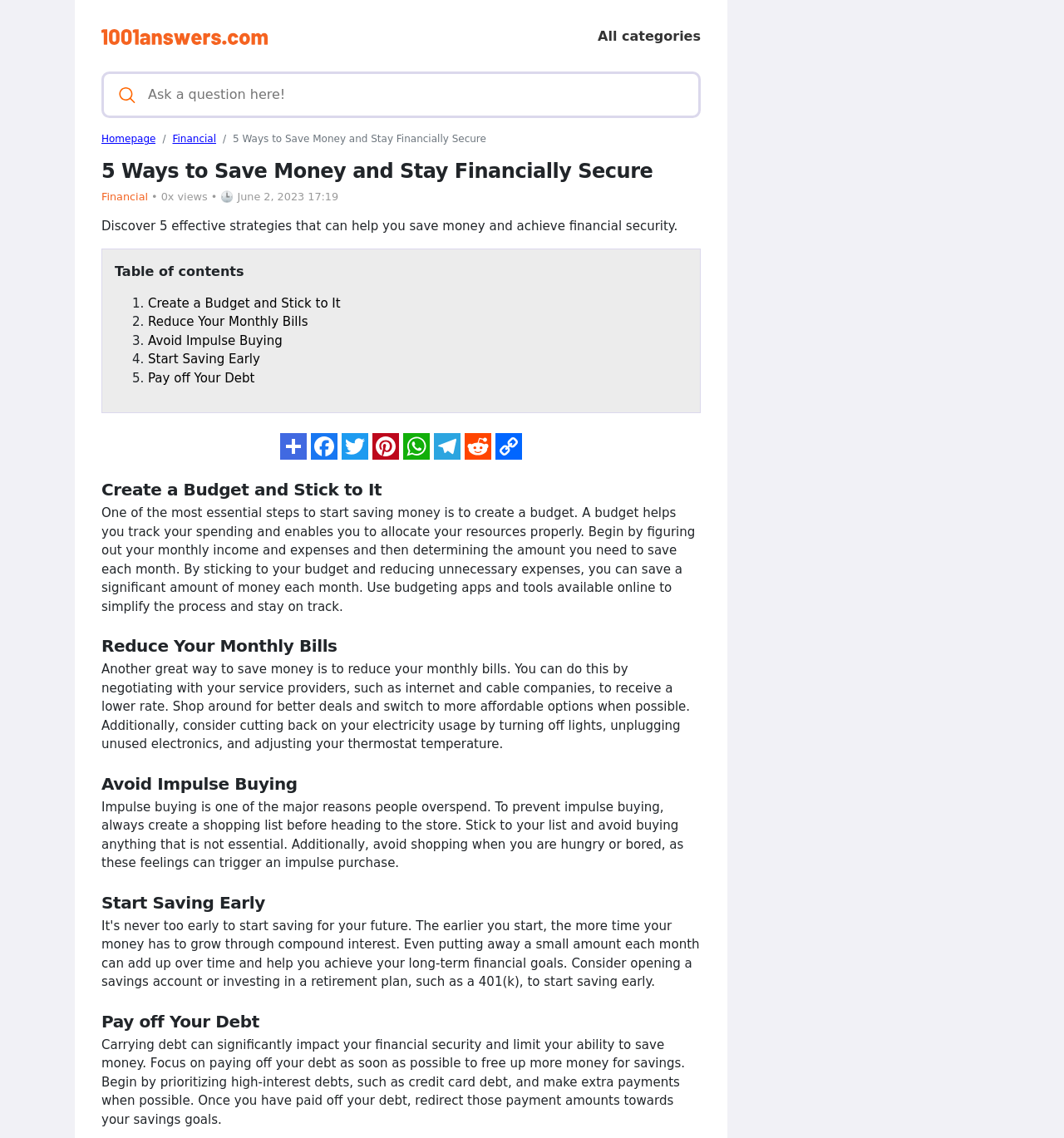Find the bounding box coordinates of the element to click in order to complete this instruction: "Click the '1001answers.com logo' link". The bounding box coordinates must be four float numbers between 0 and 1, denoted as [left, top, right, bottom].

[0.095, 0.023, 0.252, 0.045]